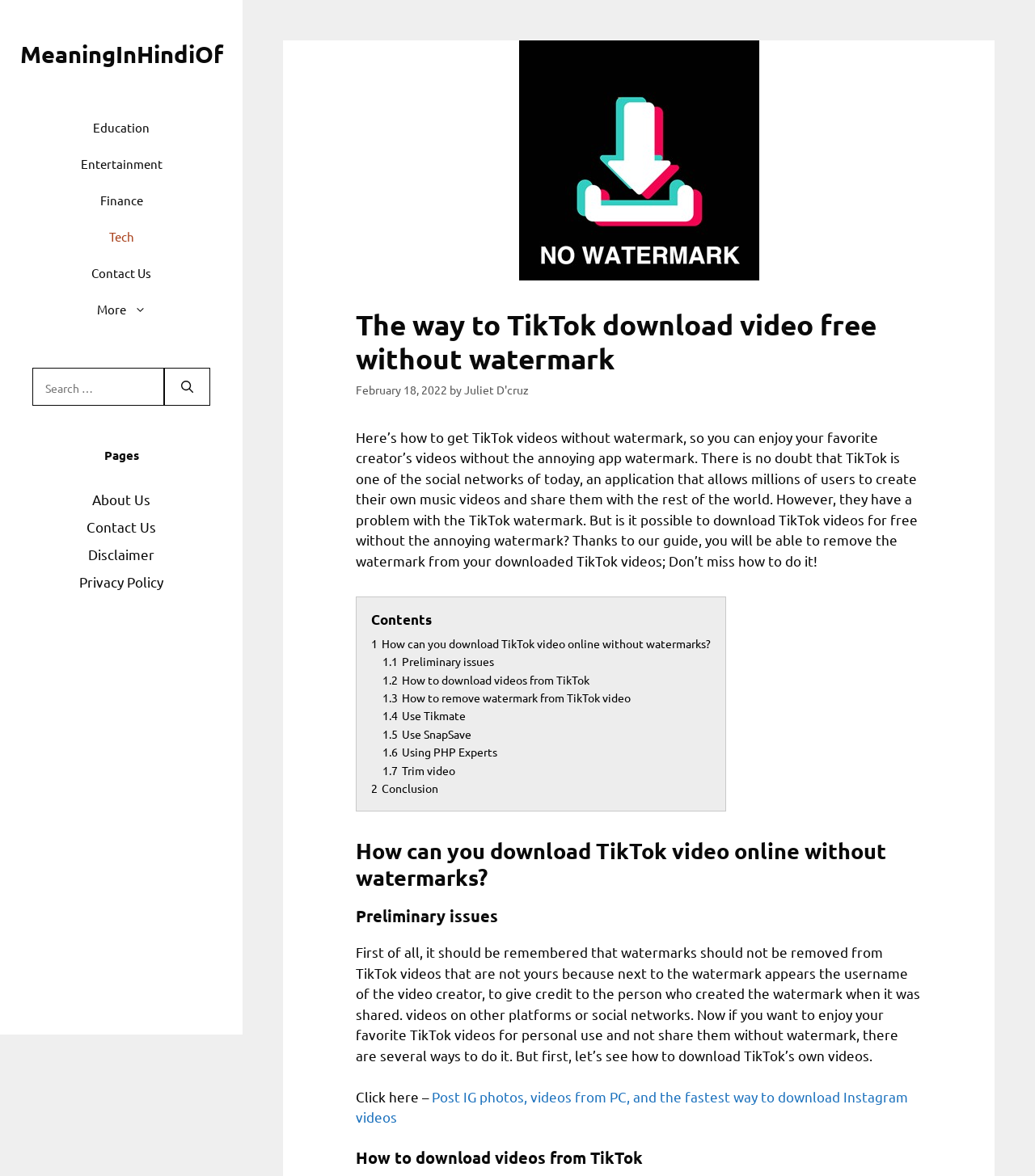Refer to the screenshot and give an in-depth answer to this question: What is the main topic of this webpage?

Based on the webpage content, it appears that the main topic is about downloading TikTok videos without watermarks. The webpage provides a guide on how to do it, including preliminary issues, downloading videos from TikTok, and removing watermarks.